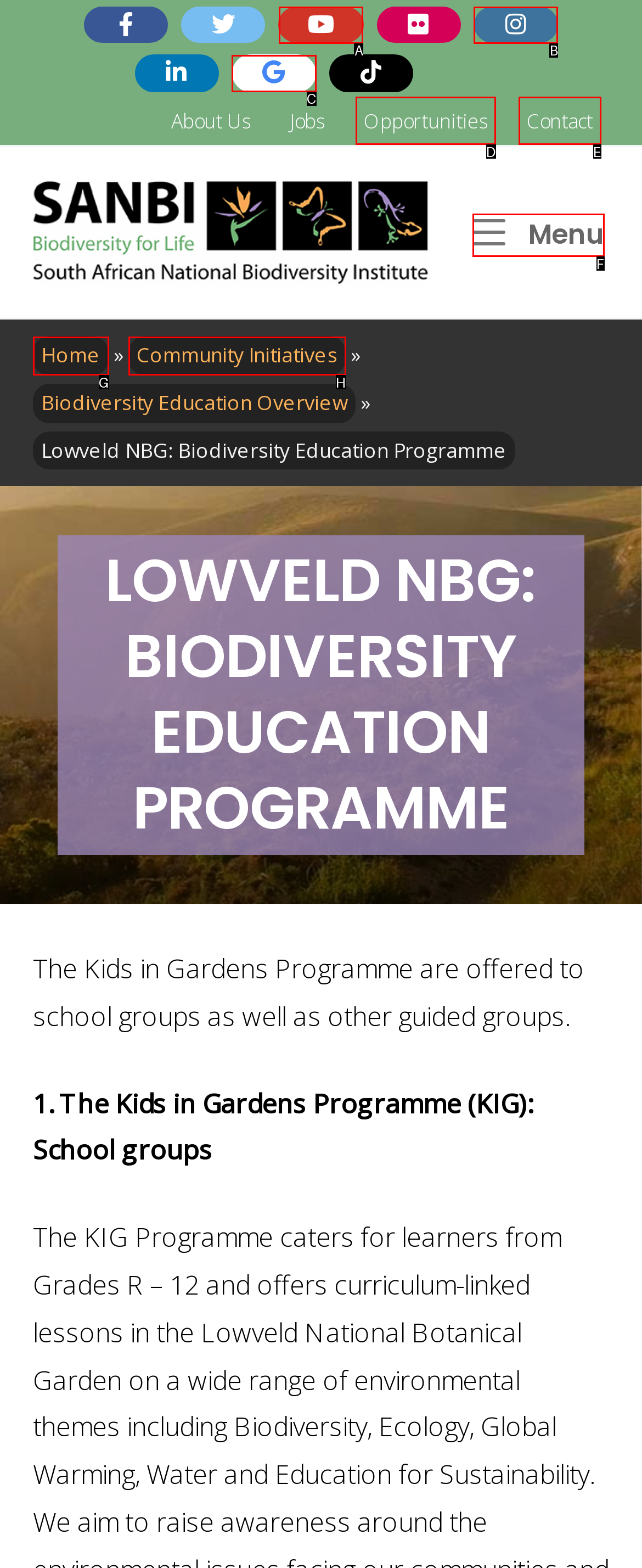Select the letter that corresponds to the description: Community Initiatives. Provide your answer using the option's letter.

H